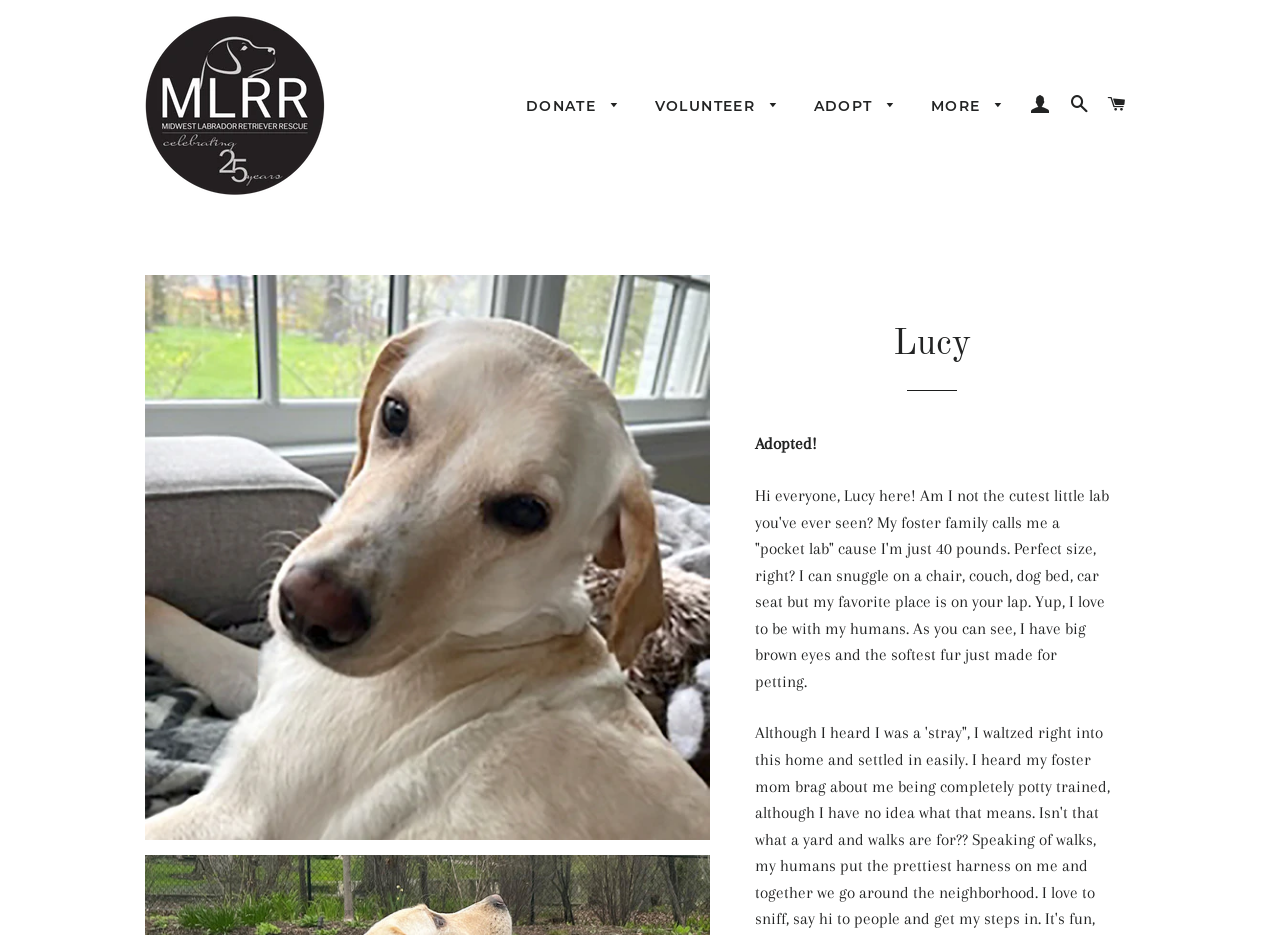Please identify the coordinates of the bounding box that should be clicked to fulfill this instruction: "Log in to your account".

[0.8, 0.081, 0.827, 0.143]